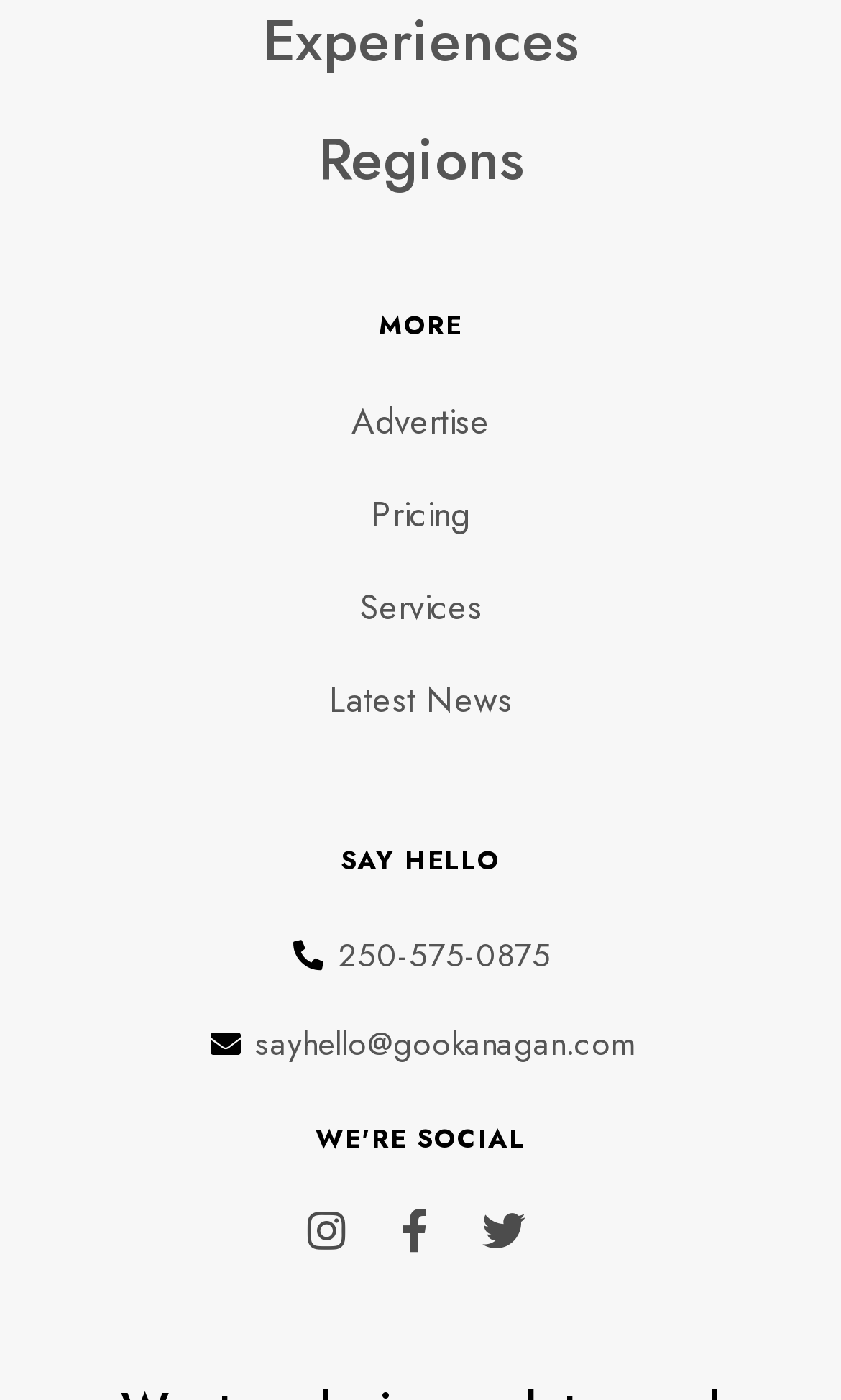Please locate the bounding box coordinates for the element that should be clicked to achieve the following instruction: "View Latest News". Ensure the coordinates are given as four float numbers between 0 and 1, i.e., [left, top, right, bottom].

[0.391, 0.481, 0.609, 0.52]